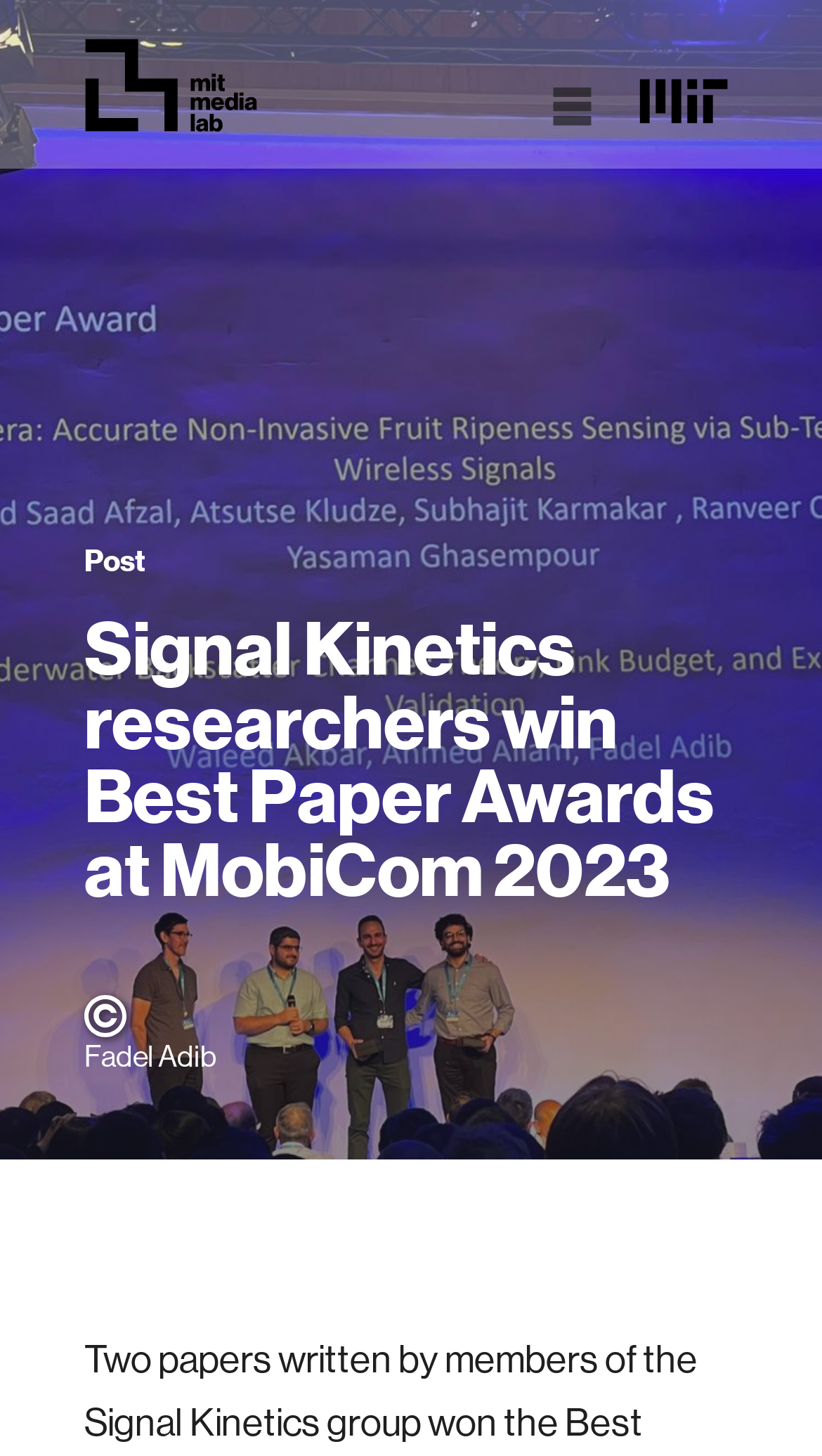How many links are on the webpage?
From the image, provide a succinct answer in one word or a short phrase.

3